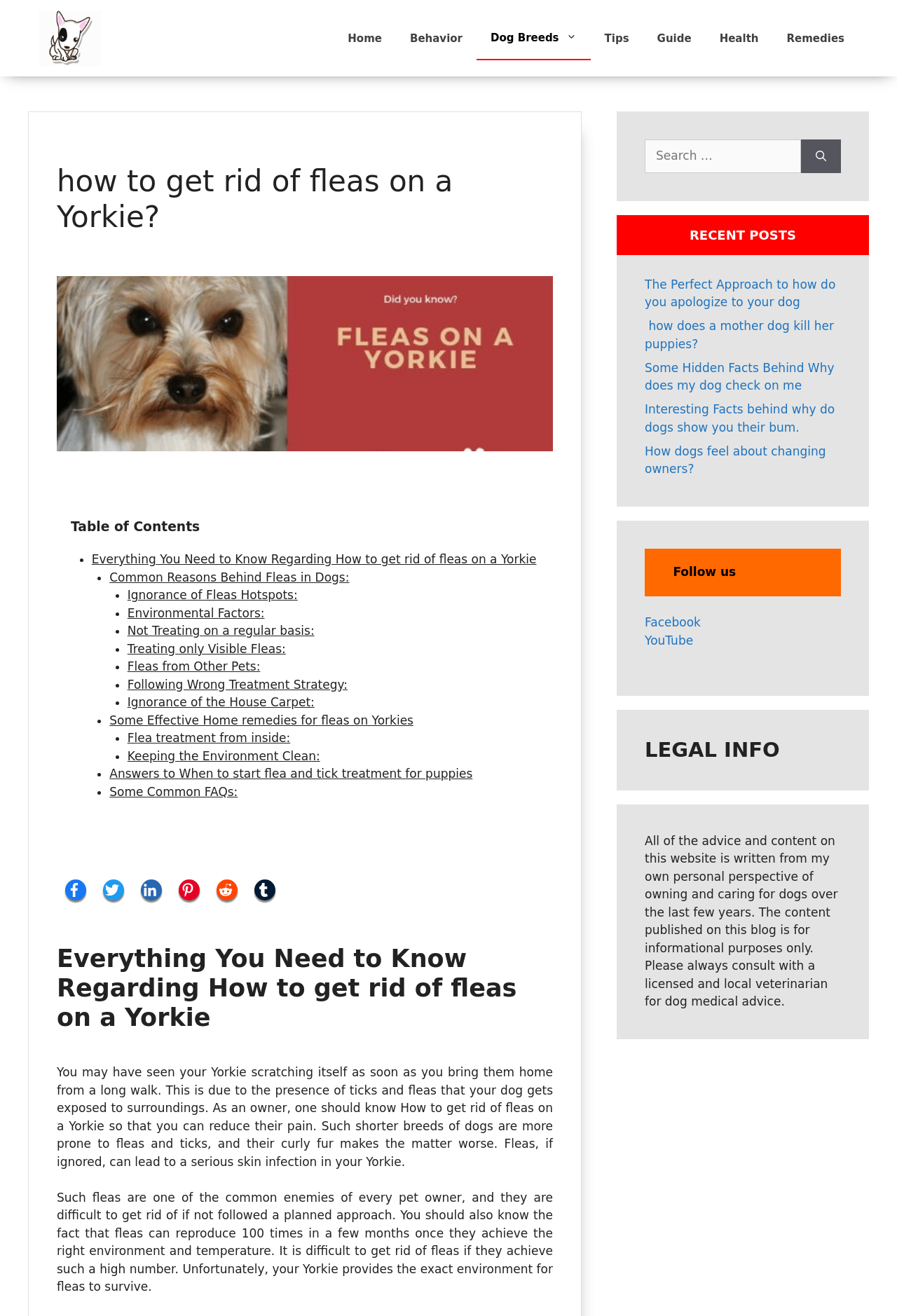Please determine the bounding box coordinates of the element's region to click in order to carry out the following instruction: "Follow the 'Facebook' link". The coordinates should be four float numbers between 0 and 1, i.e., [left, top, right, bottom].

[0.719, 0.468, 0.781, 0.478]